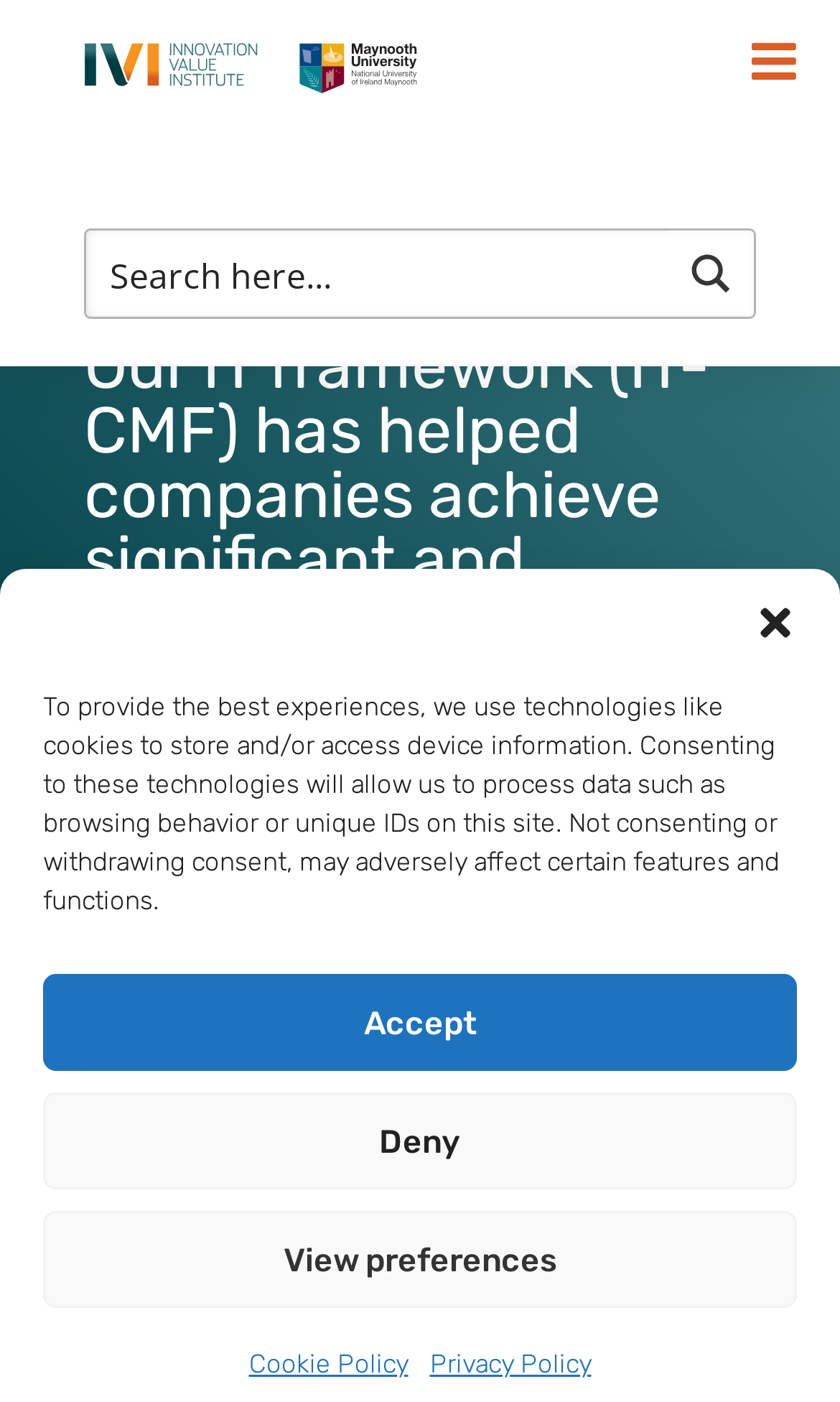Give a one-word or phrase response to the following question: How many buttons are on the webpage?

7